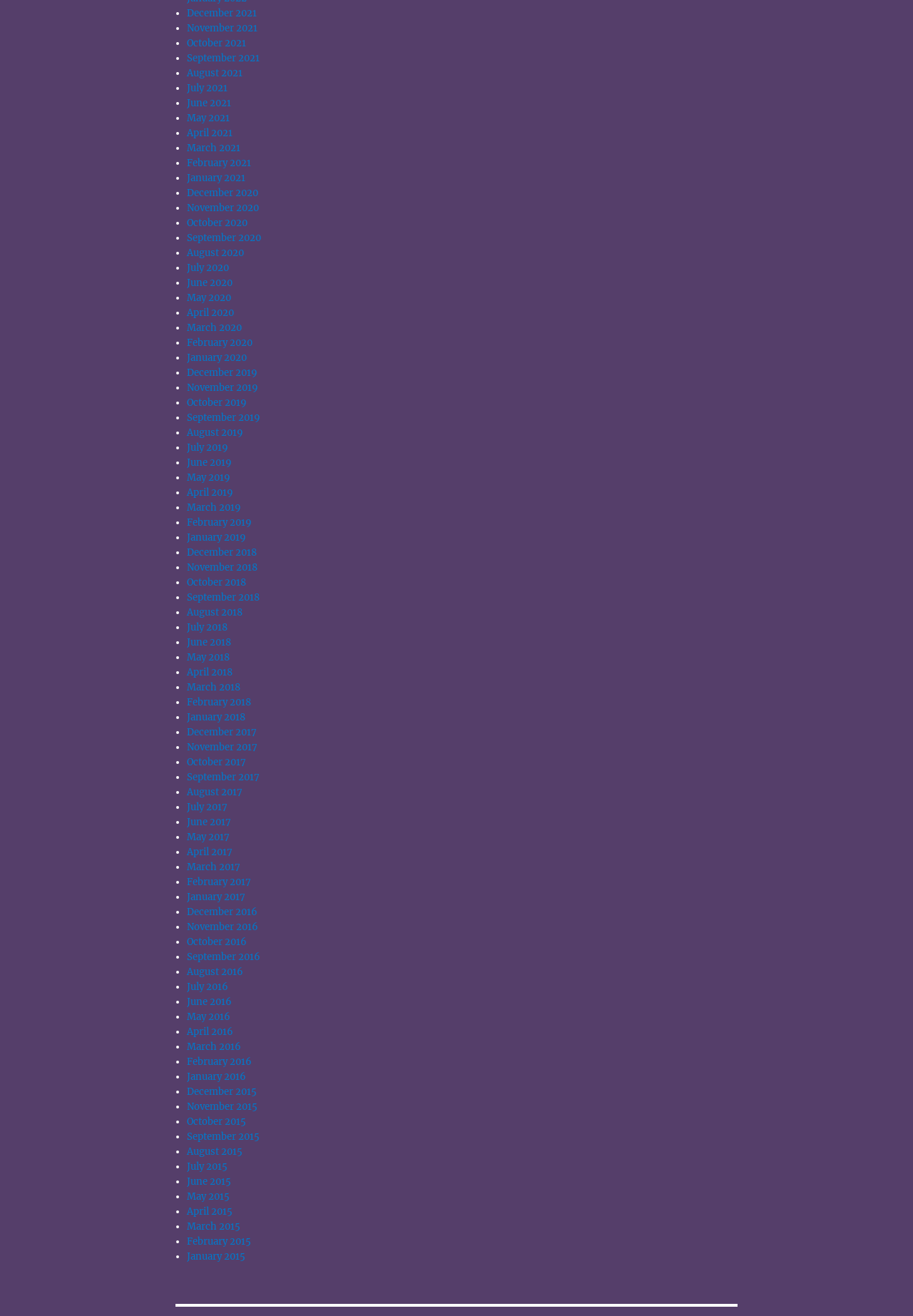What is the latest month listed in 2020?
Provide a short answer using one word or a brief phrase based on the image.

December 2020